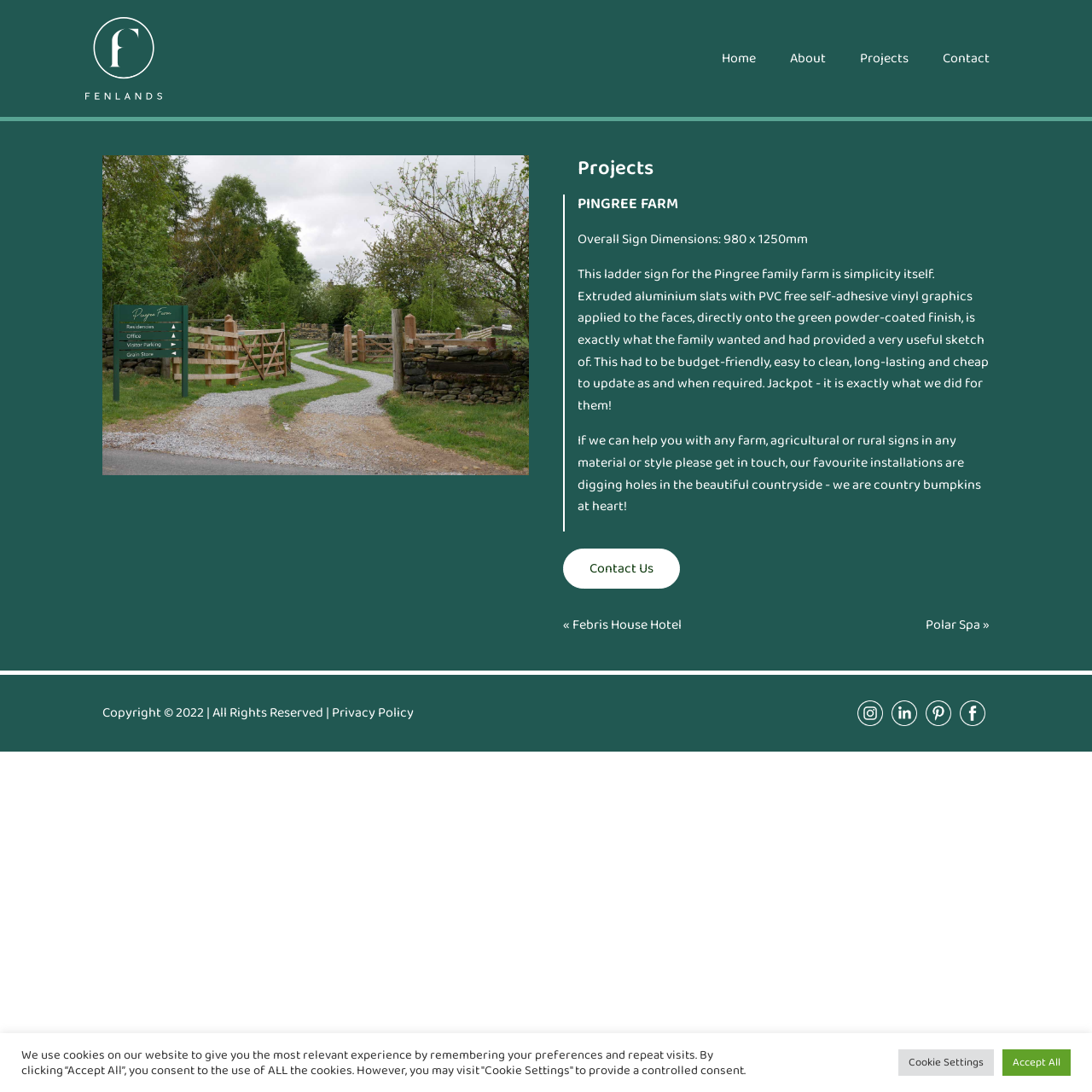Please locate the bounding box coordinates for the element that should be clicked to achieve the following instruction: "go to home page". Ensure the coordinates are given as four float numbers between 0 and 1, i.e., [left, top, right, bottom].

[0.645, 0.028, 0.708, 0.079]